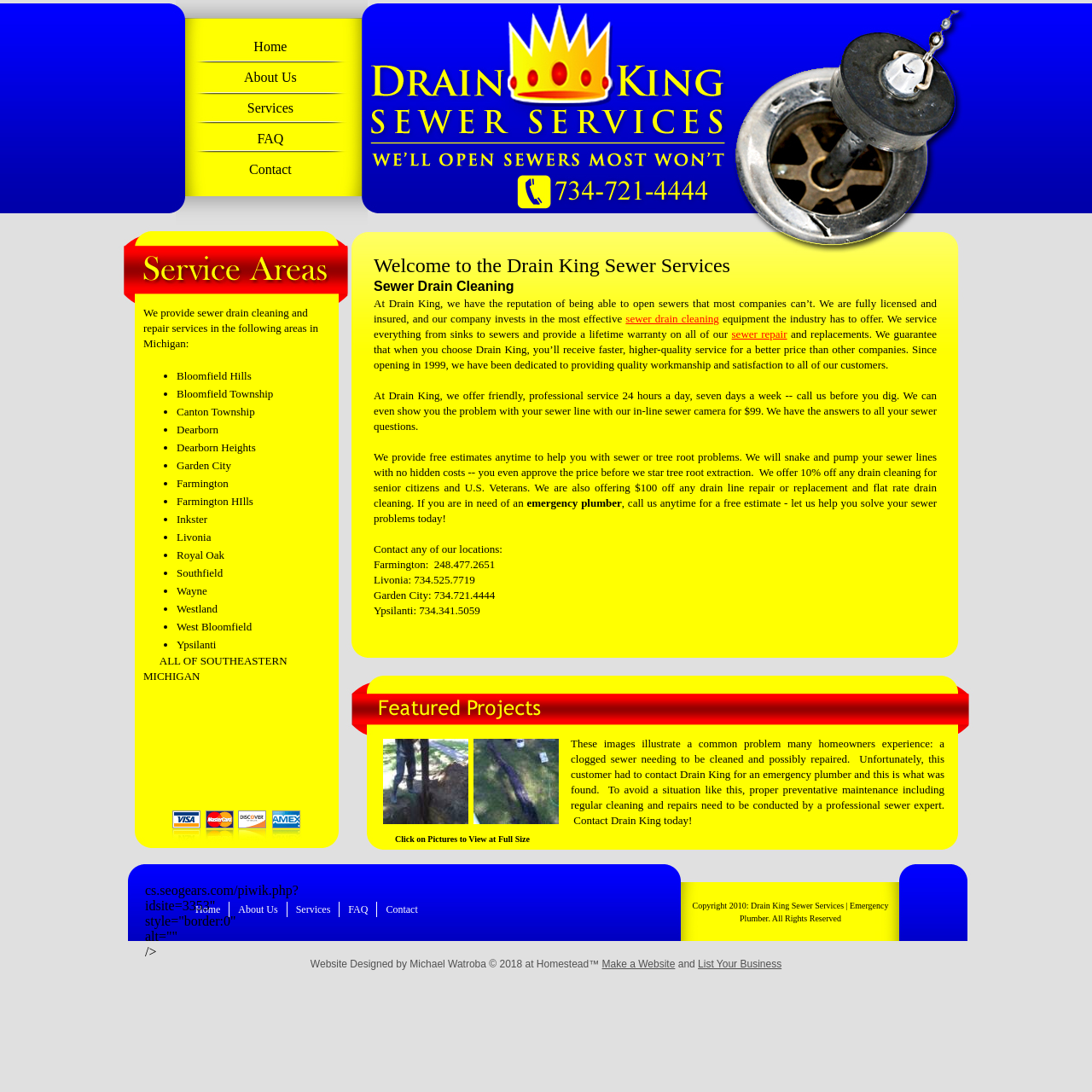Use a single word or phrase to respond to the question:
What is the company name mentioned on the webpage?

Drain King